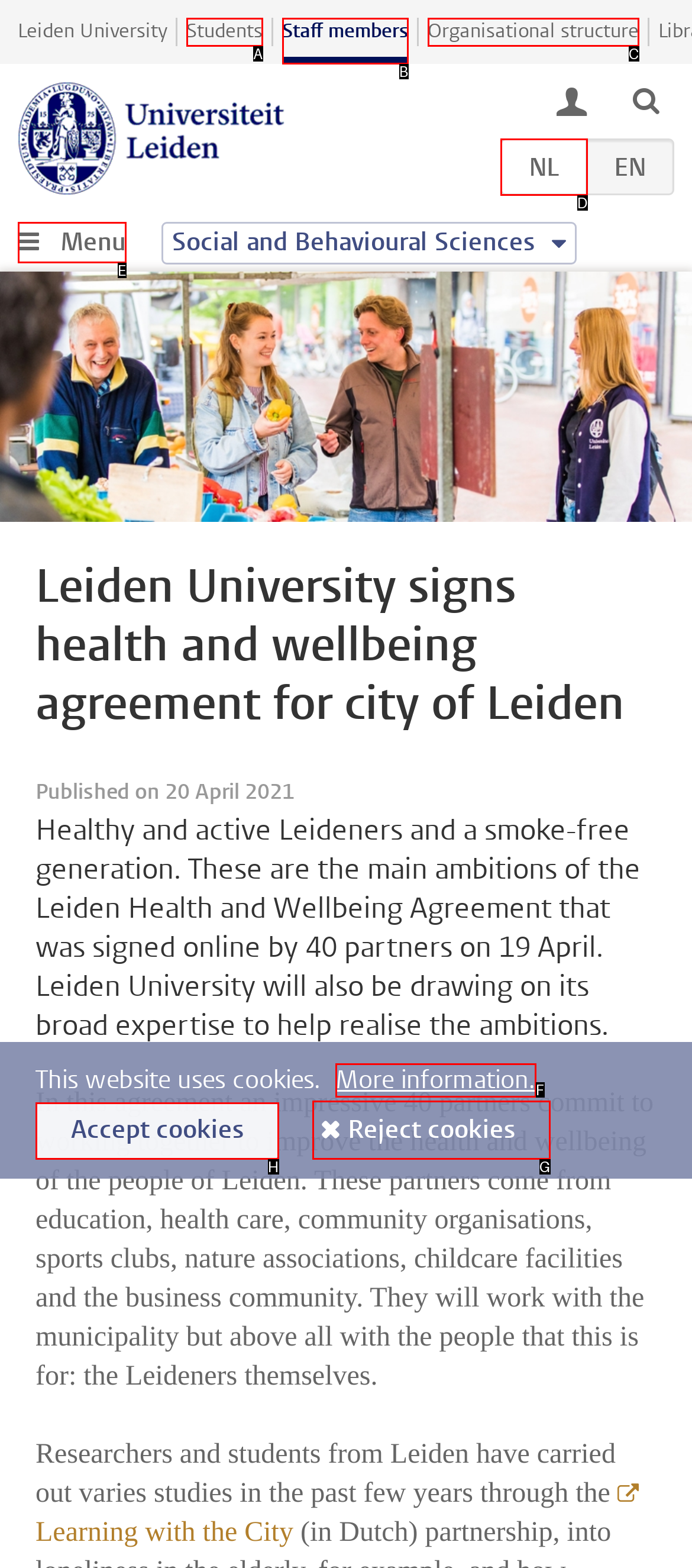Please select the letter of the HTML element that fits the description: Organisational structure. Answer with the option's letter directly.

C